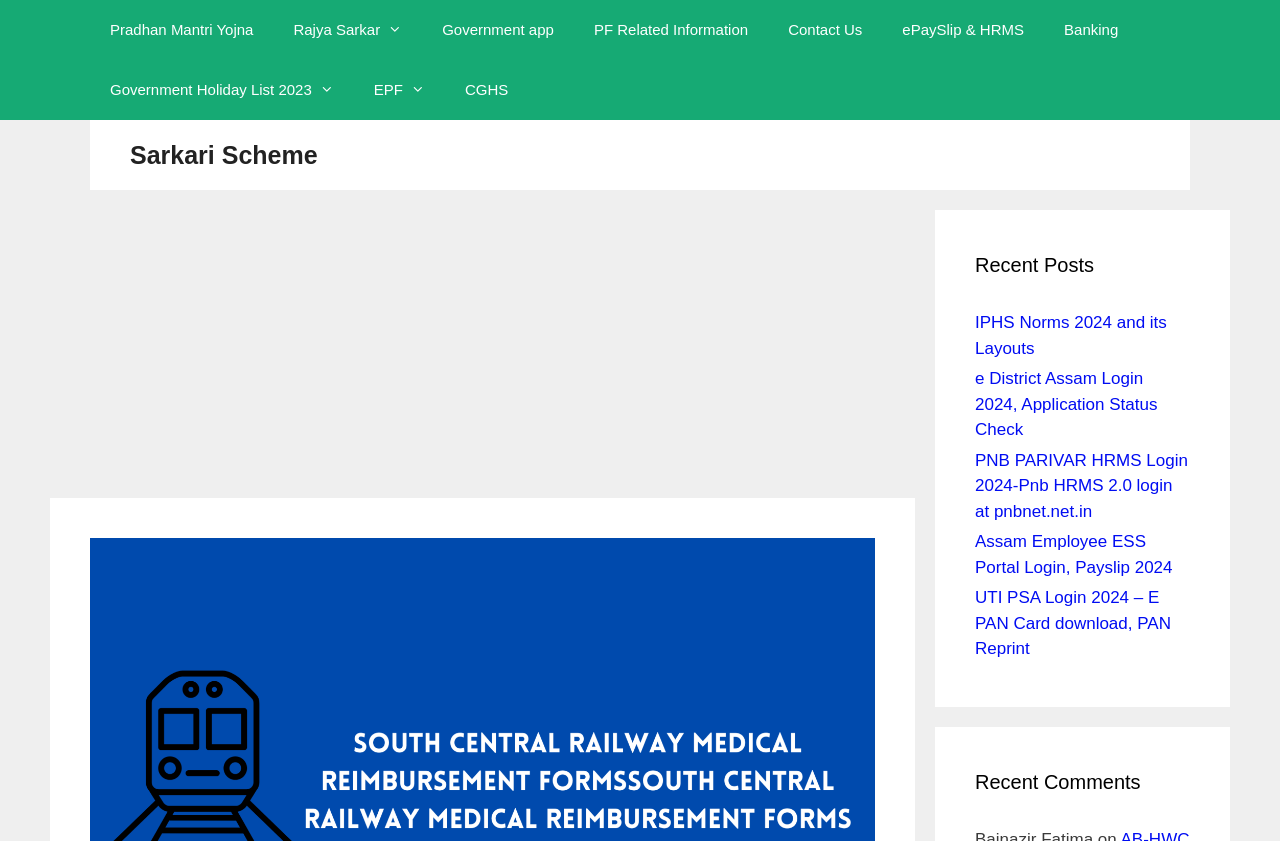Highlight the bounding box coordinates of the element that should be clicked to carry out the following instruction: "Click on Pradhan Mantri Yojna link". The coordinates must be given as four float numbers ranging from 0 to 1, i.e., [left, top, right, bottom].

[0.07, 0.0, 0.214, 0.071]